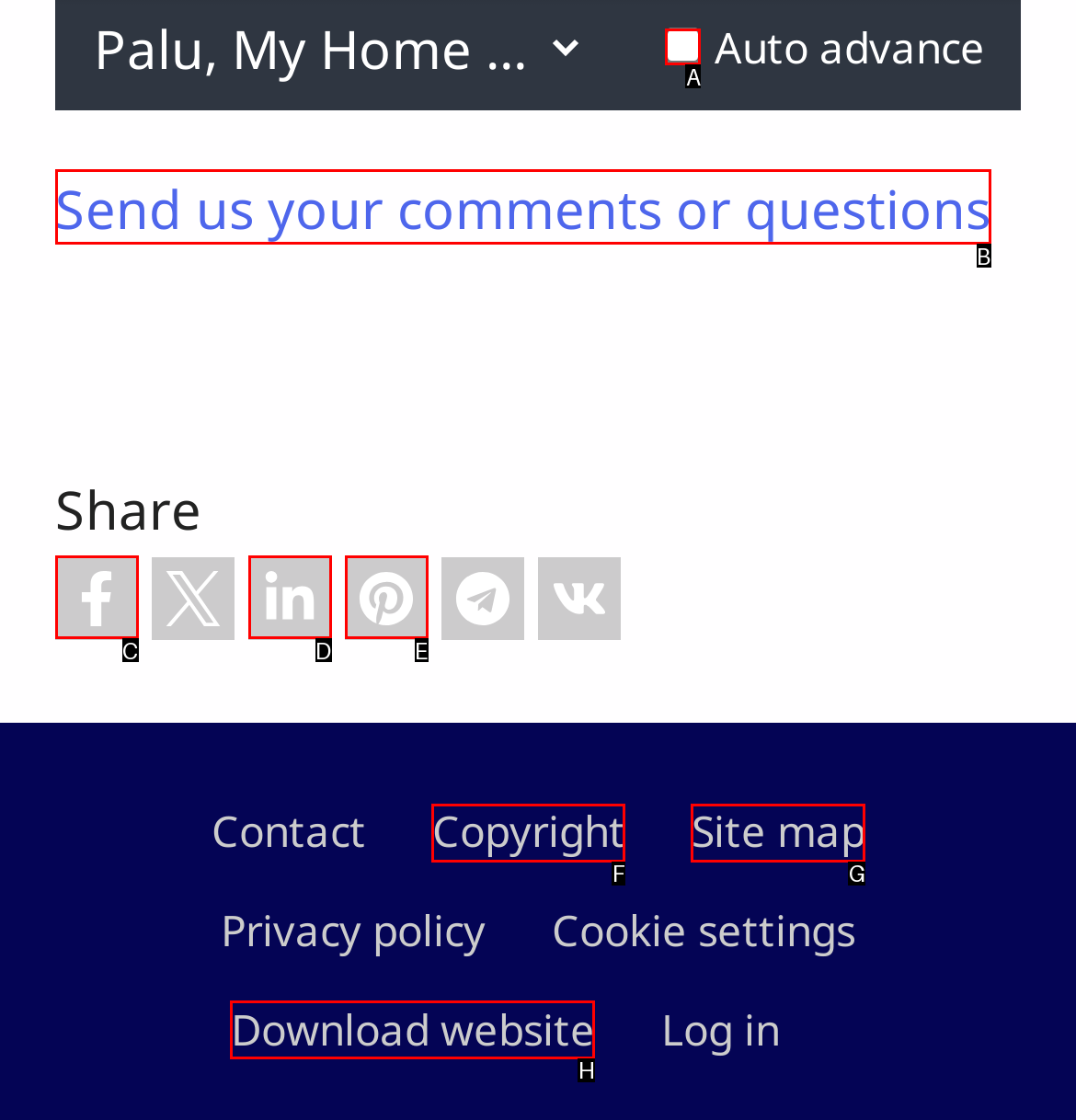Identify which lettered option to click to carry out the task: Check the auto advance checkbox. Provide the letter as your answer.

A